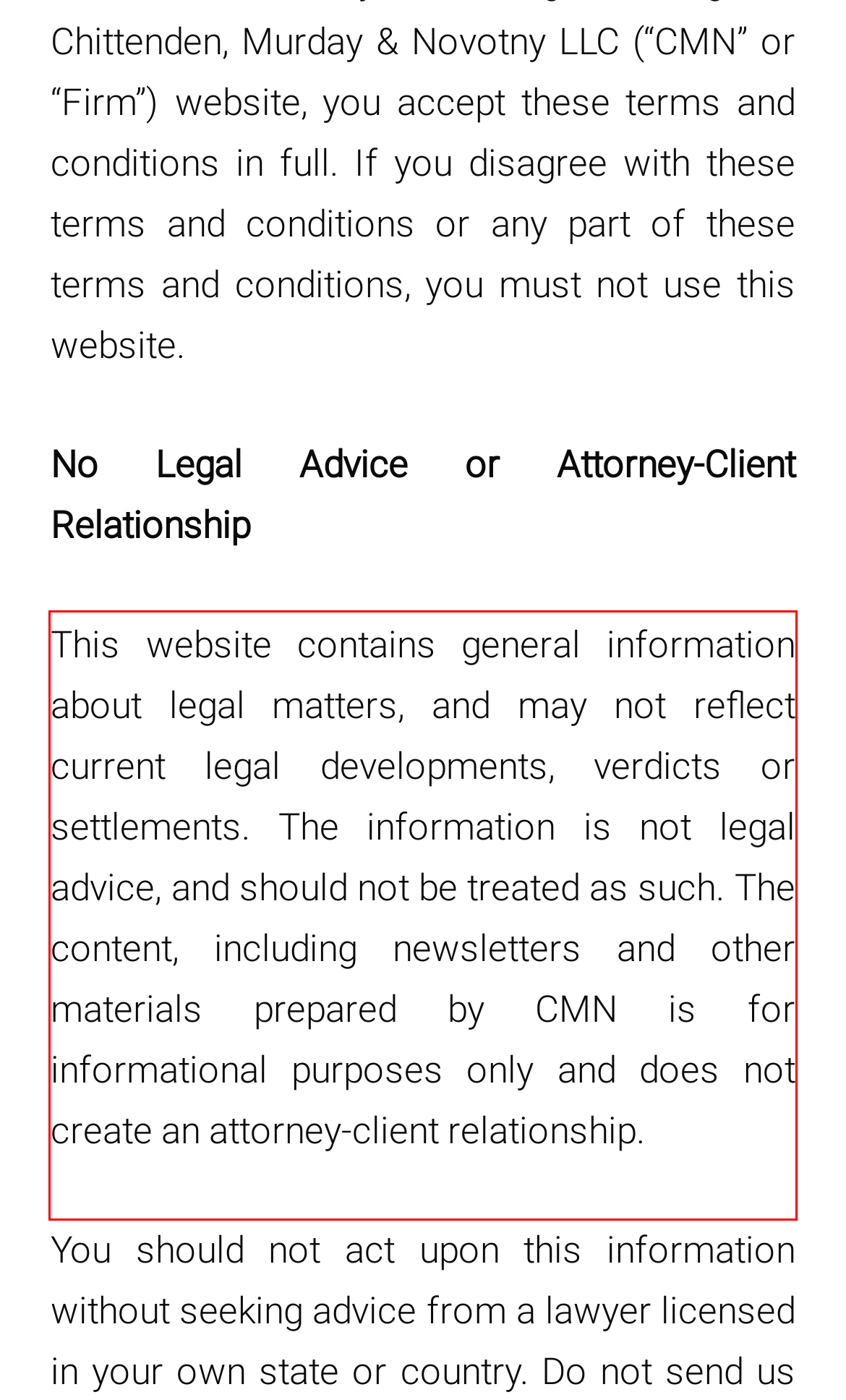Given a screenshot of a webpage containing a red rectangle bounding box, extract and provide the text content found within the red bounding box.

This website contains general information about legal matters, and may not reflect current legal developments, verdicts or settlements. The information is not legal advice, and should not be treated as such. The content, including newsletters and other materials prepared by CMN is for informational purposes only and does not create an attorney-client relationship.